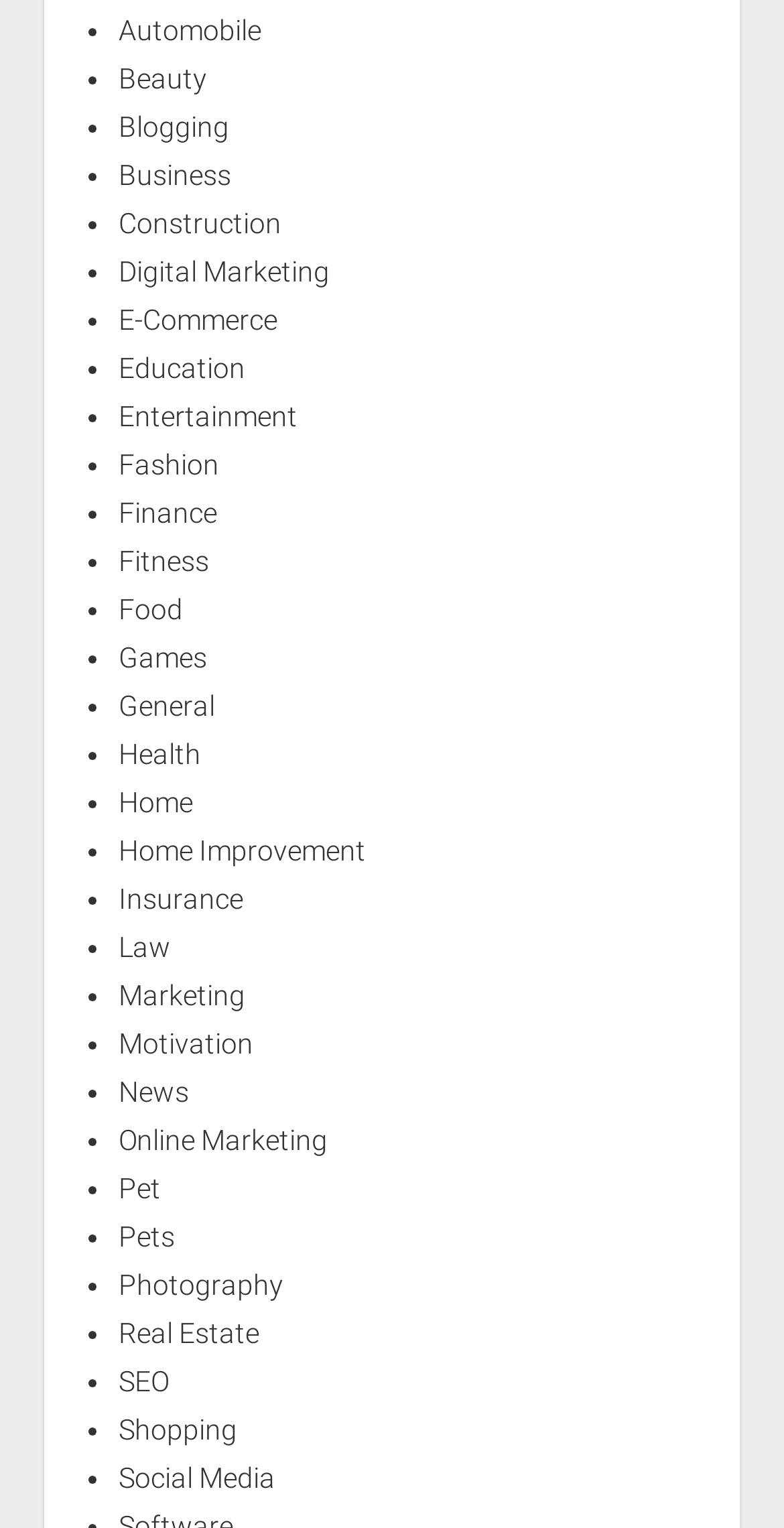Locate the coordinates of the bounding box for the clickable region that fulfills this instruction: "Click on Automobile".

[0.151, 0.01, 0.333, 0.031]